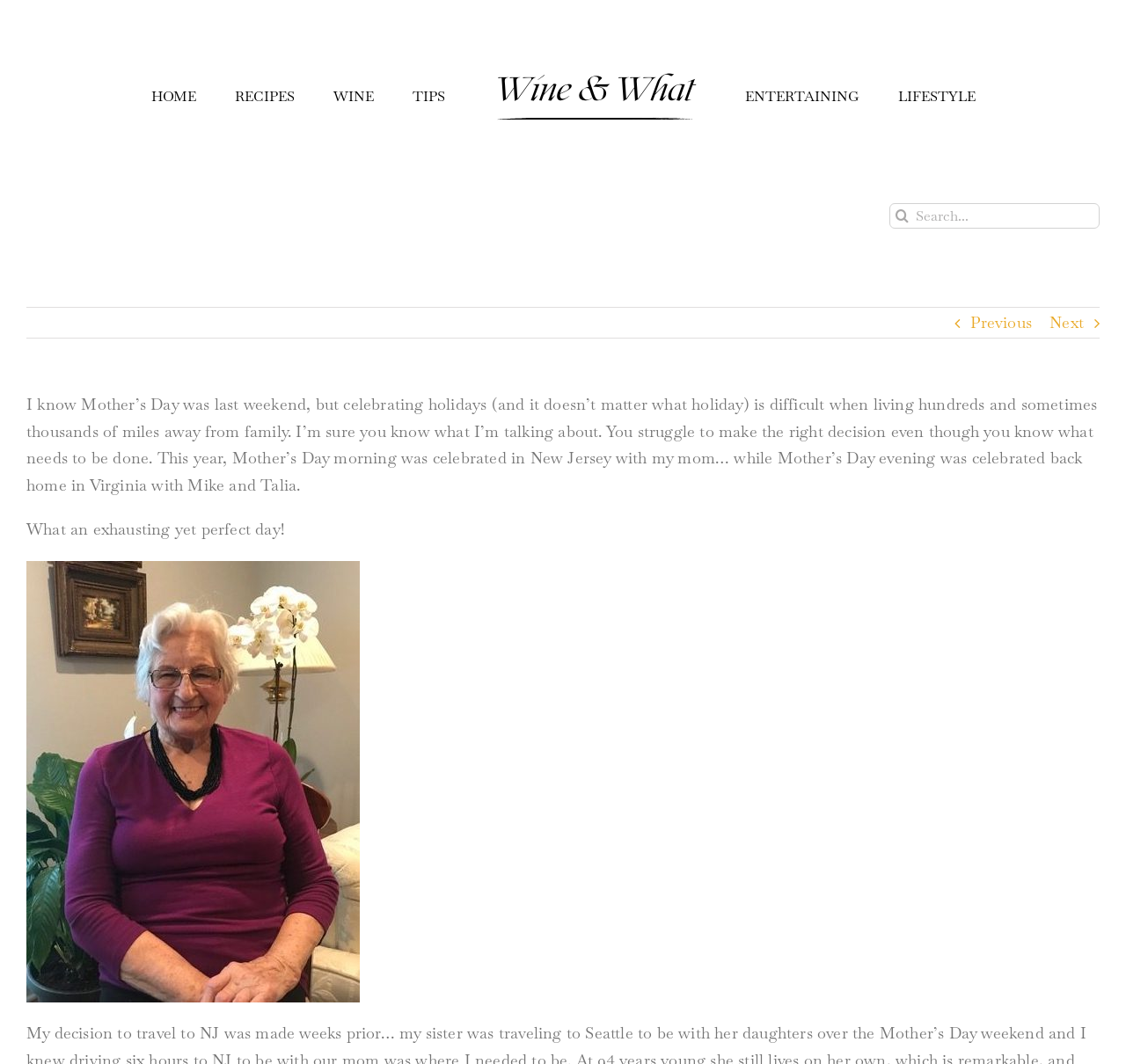Answer this question in one word or a short phrase: What is the purpose of the search box?

To search the website